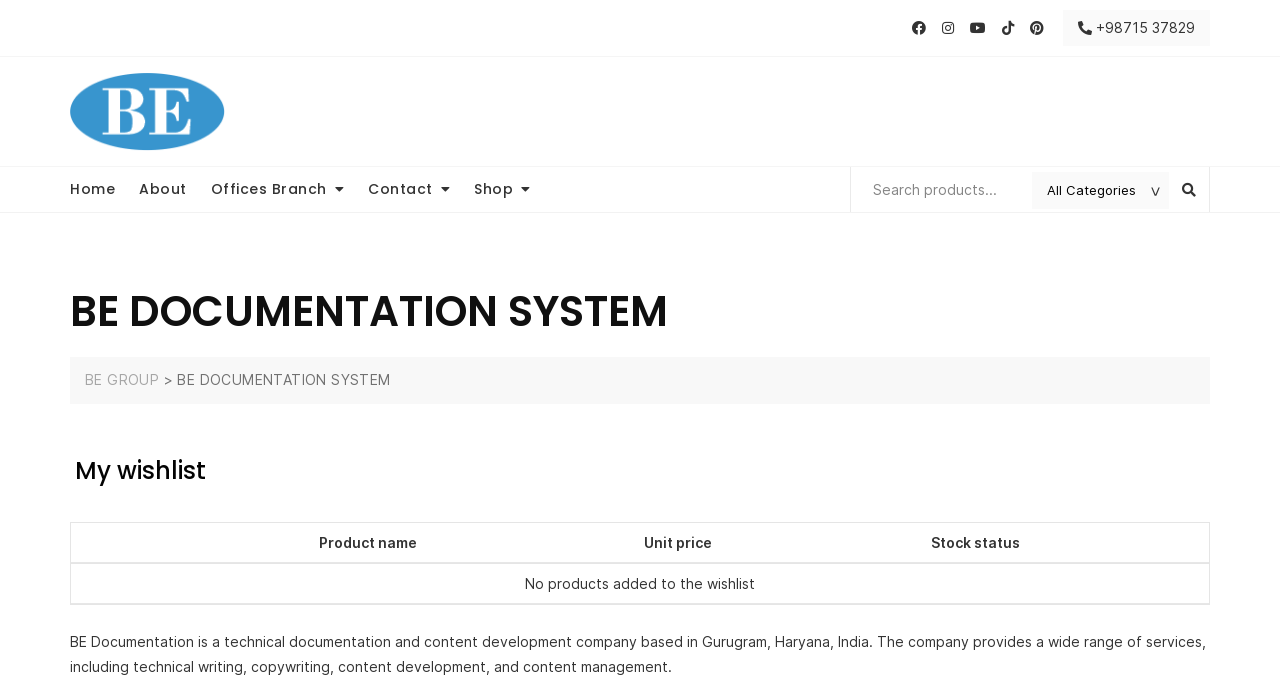Locate the bounding box coordinates of the area you need to click to fulfill this instruction: 'Click the wishlist table'. The coordinates must be in the form of four float numbers ranging from 0 to 1: [left, top, right, bottom].

[0.055, 0.756, 0.945, 0.876]